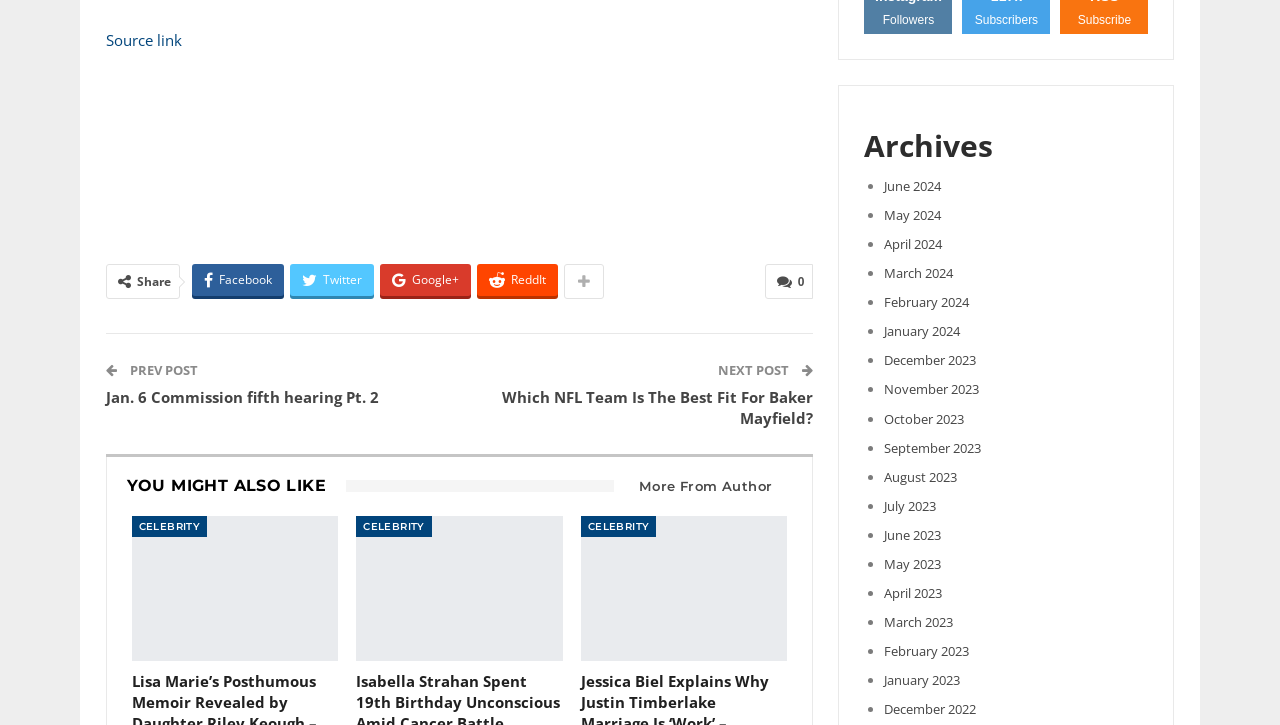Please specify the coordinates of the bounding box for the element that should be clicked to carry out this instruction: "Share on Twitter". The coordinates must be four float numbers between 0 and 1, formatted as [left, top, right, bottom].

[0.226, 0.364, 0.292, 0.409]